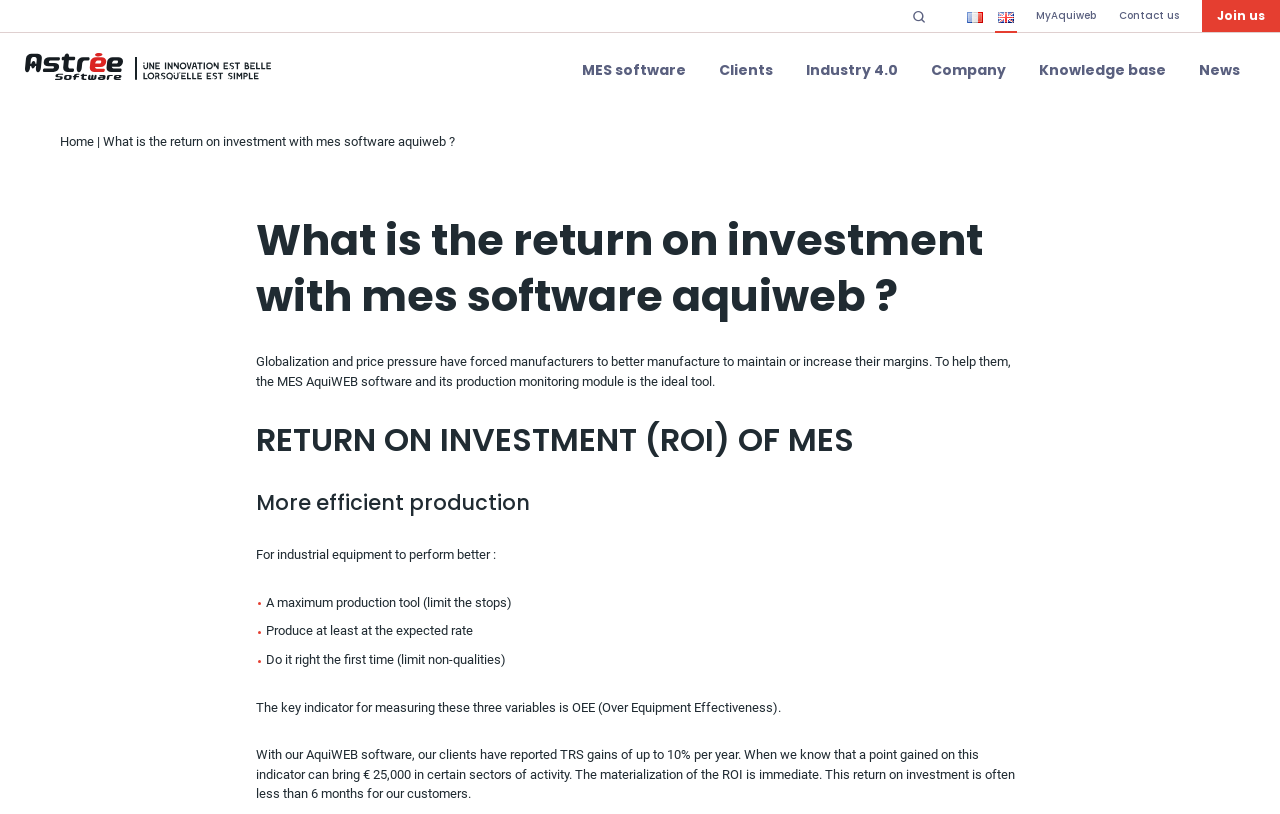What is OEE?
Based on the image, respond with a single word or phrase.

Over Equipment Effectiveness